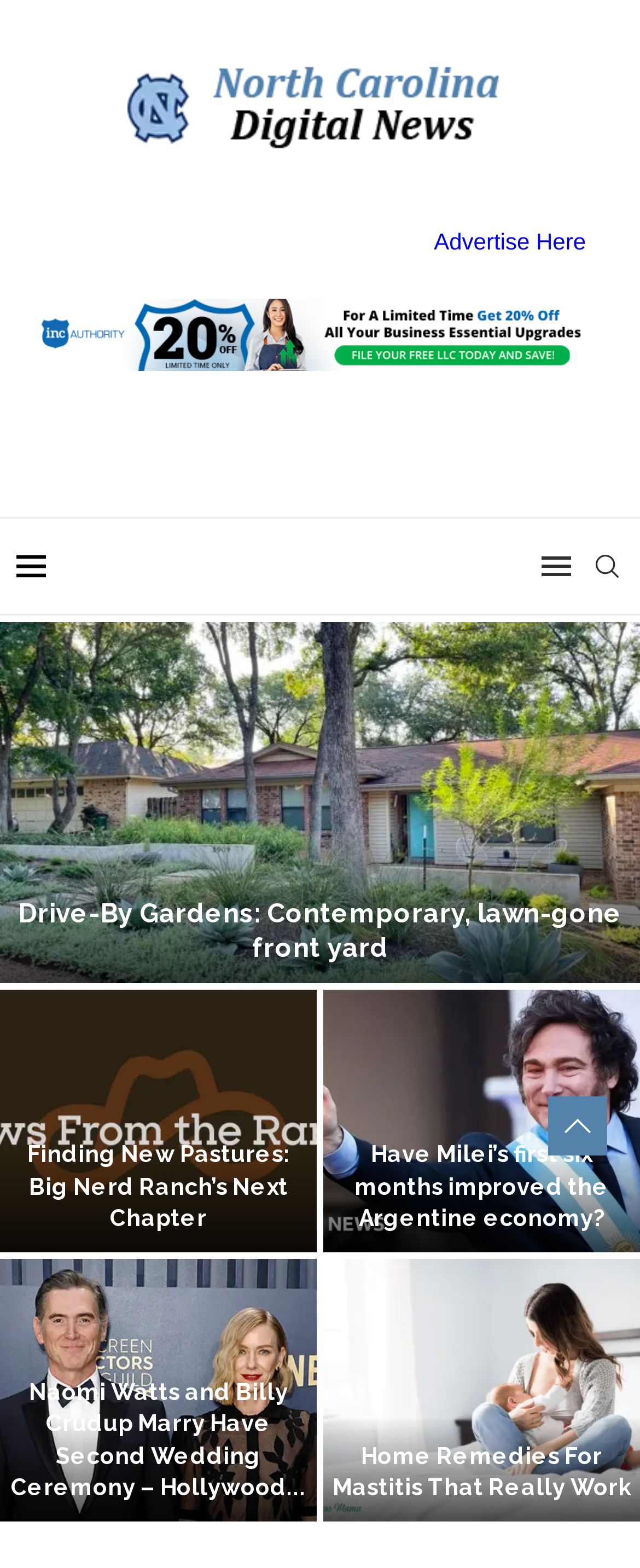Refer to the element description aria-label="Search" and identify the corresponding bounding box in the screenshot. Format the coordinates as (top-left x, top-left y, bottom-right x, bottom-right y) with values in the range of 0 to 1.

[0.923, 0.33, 0.974, 0.391]